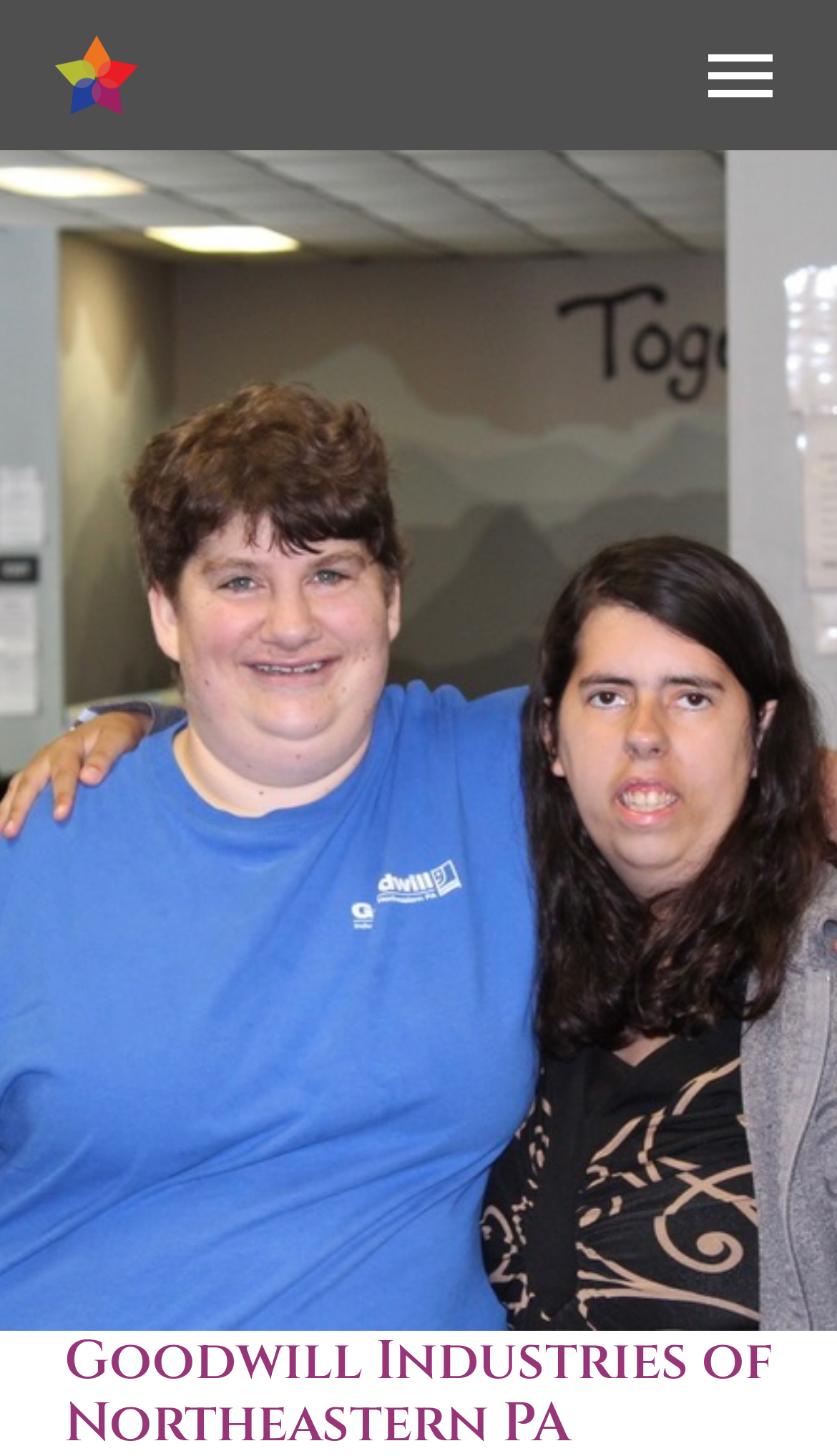How many navigation links are there?
Kindly offer a detailed explanation using the data available in the image.

I counted the number of link elements under the navigation element with the label 'Menu'. There are 9 links: 'Home', 'Introduction', 'Letter from CEO', 'Milestones', 'Reflections', 'Grantee Highlights', 'Strategic Plan', and the toggle navigation button.